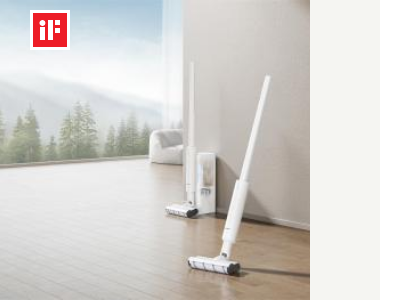What is the name of the company behind the eufy X10 Pro Omni?
Provide an in-depth and detailed answer to the question.

The caption states that the design of the eufy X10 Pro Omni embodies the cutting-edge approach of Anker Innovations Limited, indicating the company behind the product.